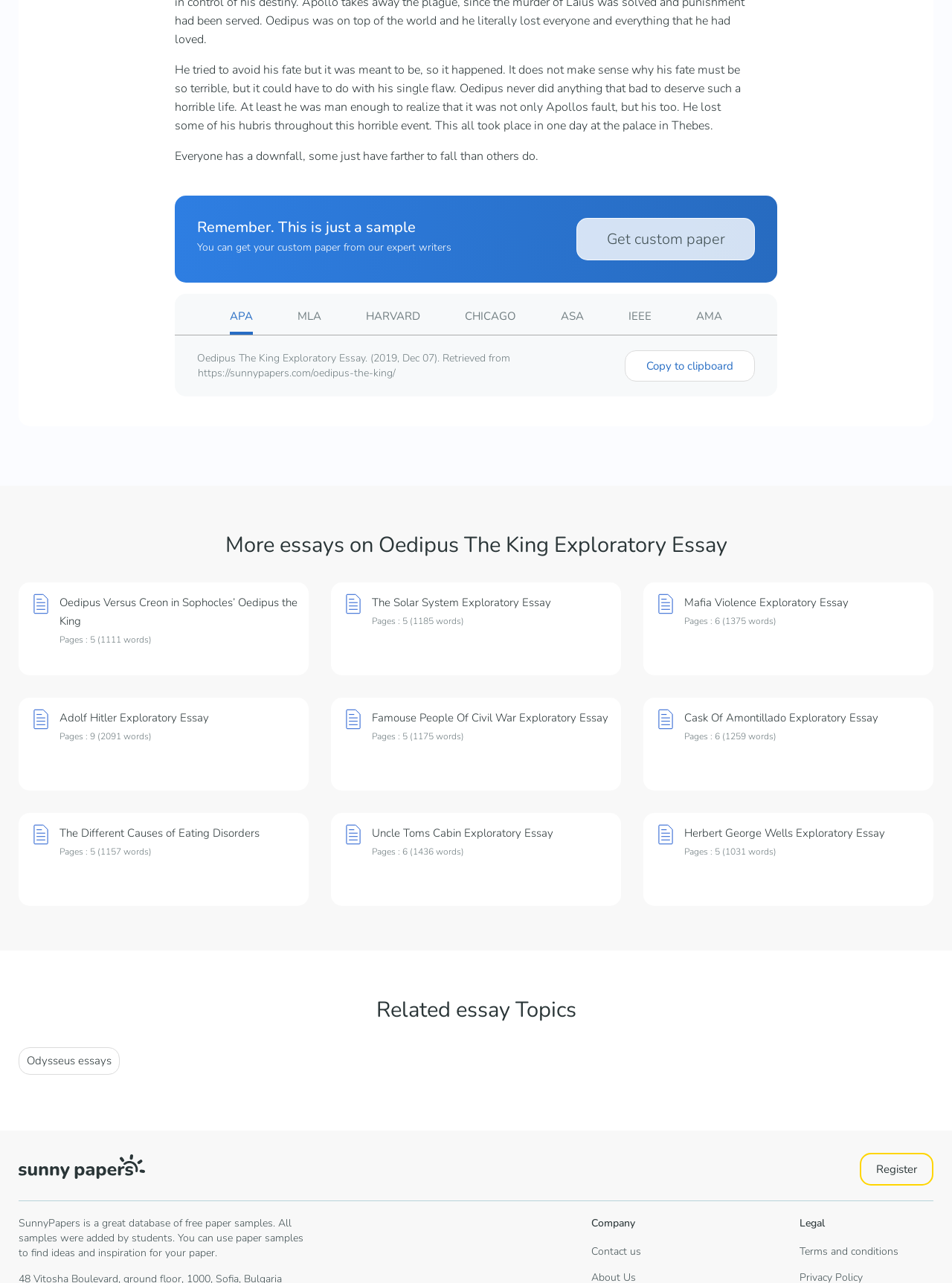What is the purpose of the 'Get custom paper' link?
Provide a detailed and well-explained answer to the question.

The purpose of the 'Get custom paper' link is to allow users to get a custom paper, likely from the website's expert writers, as suggested by the surrounding text 'You can get your custom paper from our expert writers'.